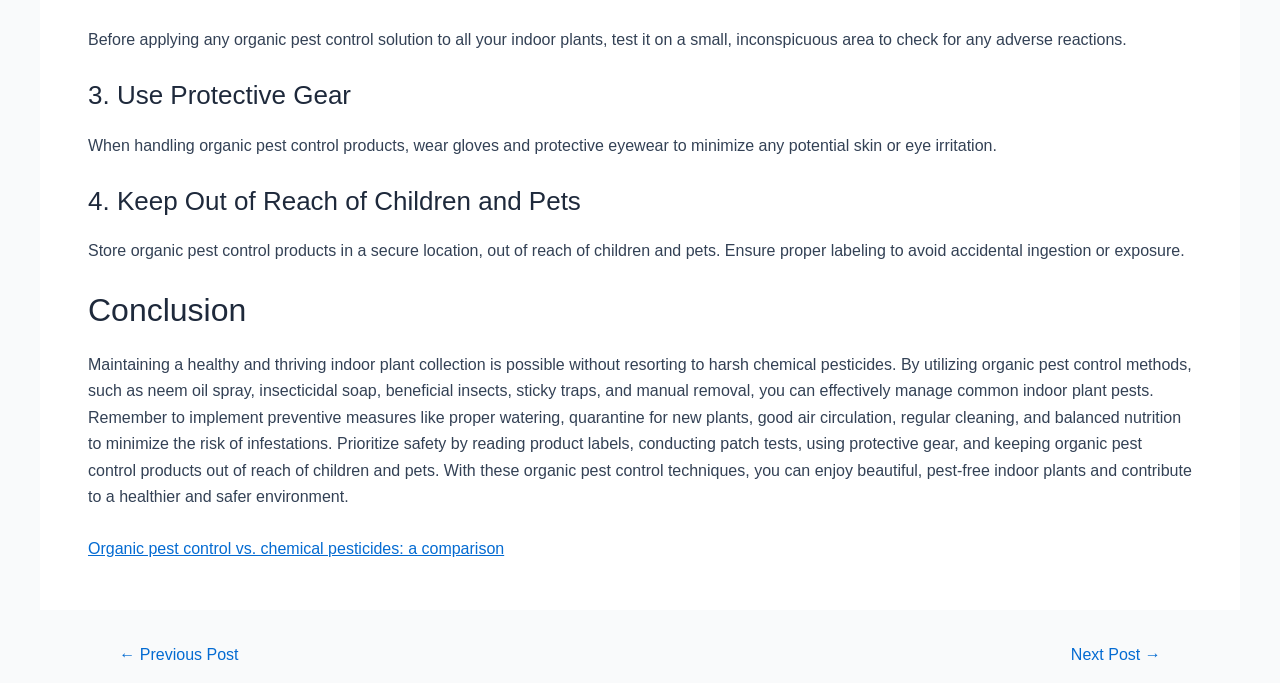Where should you store organic pest control products?
Examine the image and provide an in-depth answer to the question.

You should store organic pest control products in a secure location, out of reach of children and pets, and ensure proper labeling to avoid accidental ingestion or exposure, as mentioned in the StaticText element with bounding box coordinates [0.069, 0.355, 0.926, 0.38].